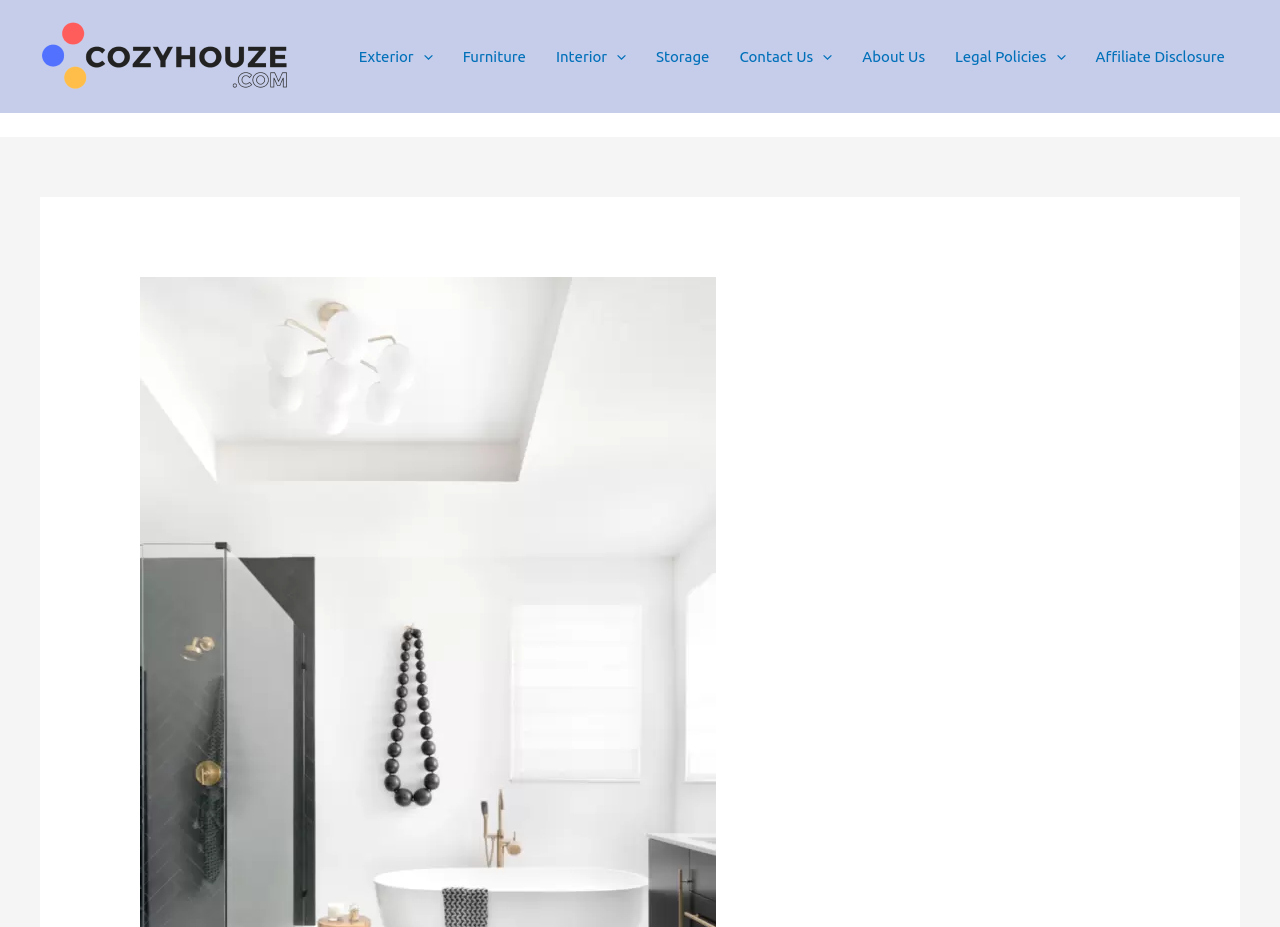Please find the bounding box for the UI component described as follows: "parent_node: Contact Us".

[0.635, 0.034, 0.65, 0.088]